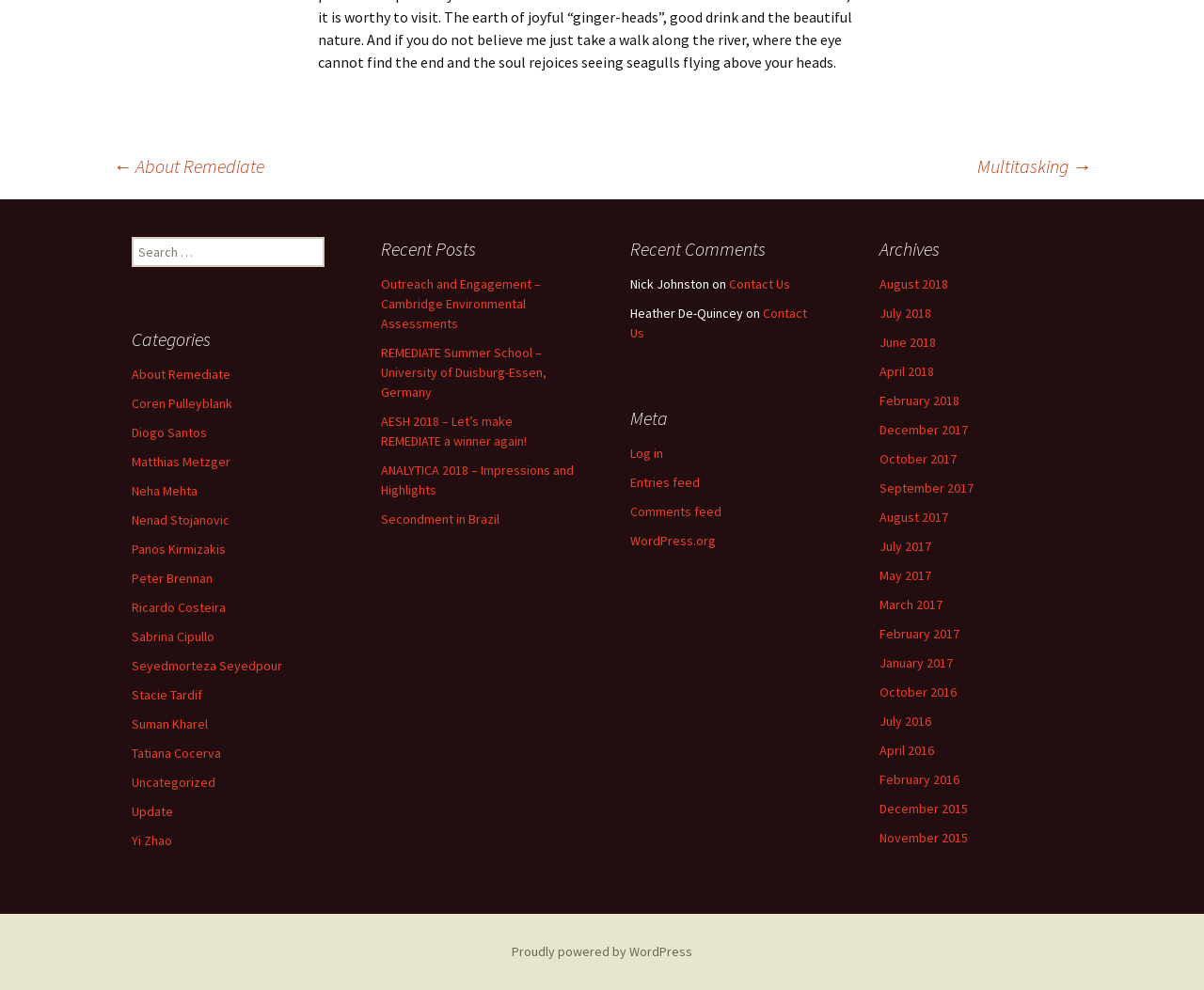Determine the bounding box coordinates of the area to click in order to meet this instruction: "Browse archives from August 2018".

[0.73, 0.278, 0.788, 0.295]